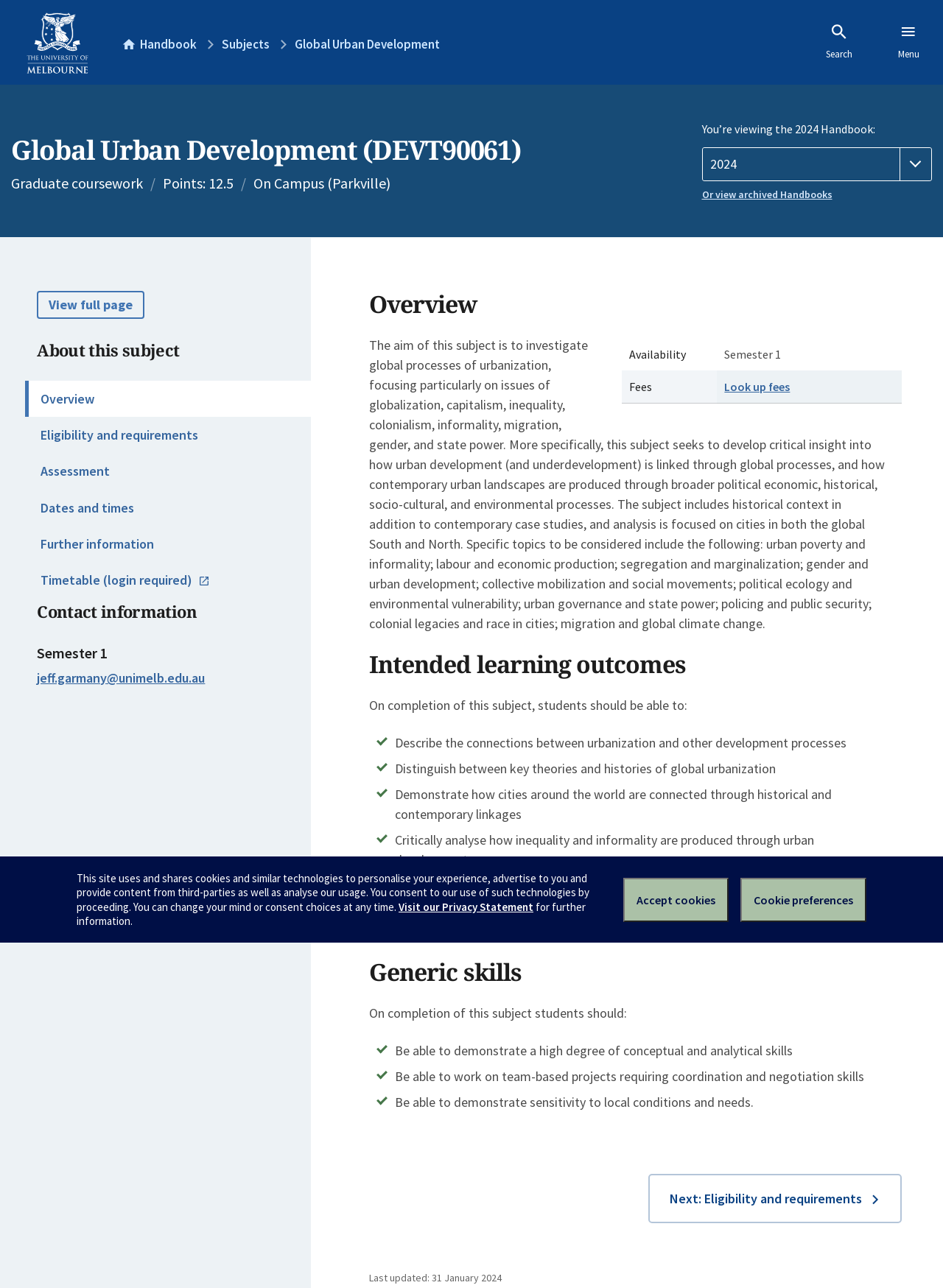Respond with a single word or short phrase to the following question: 
What is the points value of this subject?

12.5